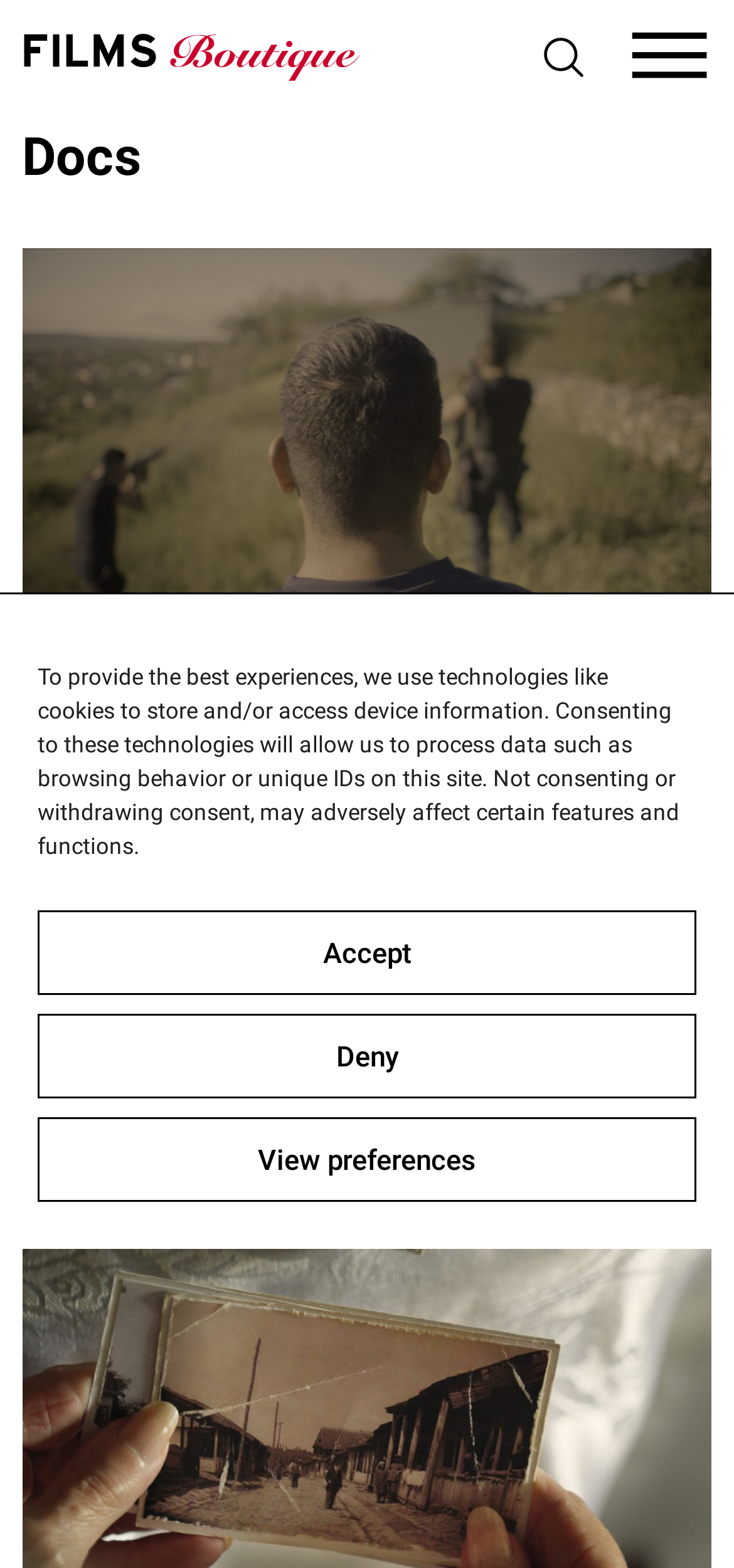Explain in detail what you observe on this webpage.

The webpage is titled "Docs - Films Boutique" and appears to be a film catalog or showcase. At the top, there is a dialog box for managing cookie consent, which contains a message about using technologies like cookies to store and access device information. Below this dialog box, there are three buttons: "Accept", "Deny", and "View preferences".

Below the dialog box, the main content of the webpage is divided into two sections, each containing a film description. The first section has a heading "A Wolfpack called Ernesto" and includes three paragraphs of text describing the film, including the director, release year, and a brief summary. The second section has a heading "Our Body" and also includes three paragraphs of text describing the film, including the director, release year, and a brief summary.

The film descriptions are positioned side by side, with the "A Wolfpack called Ernesto" section on the left and the "Our Body" section on the right. The text within each section is arranged in a vertical column, with the heading at the top and the paragraphs of text below.